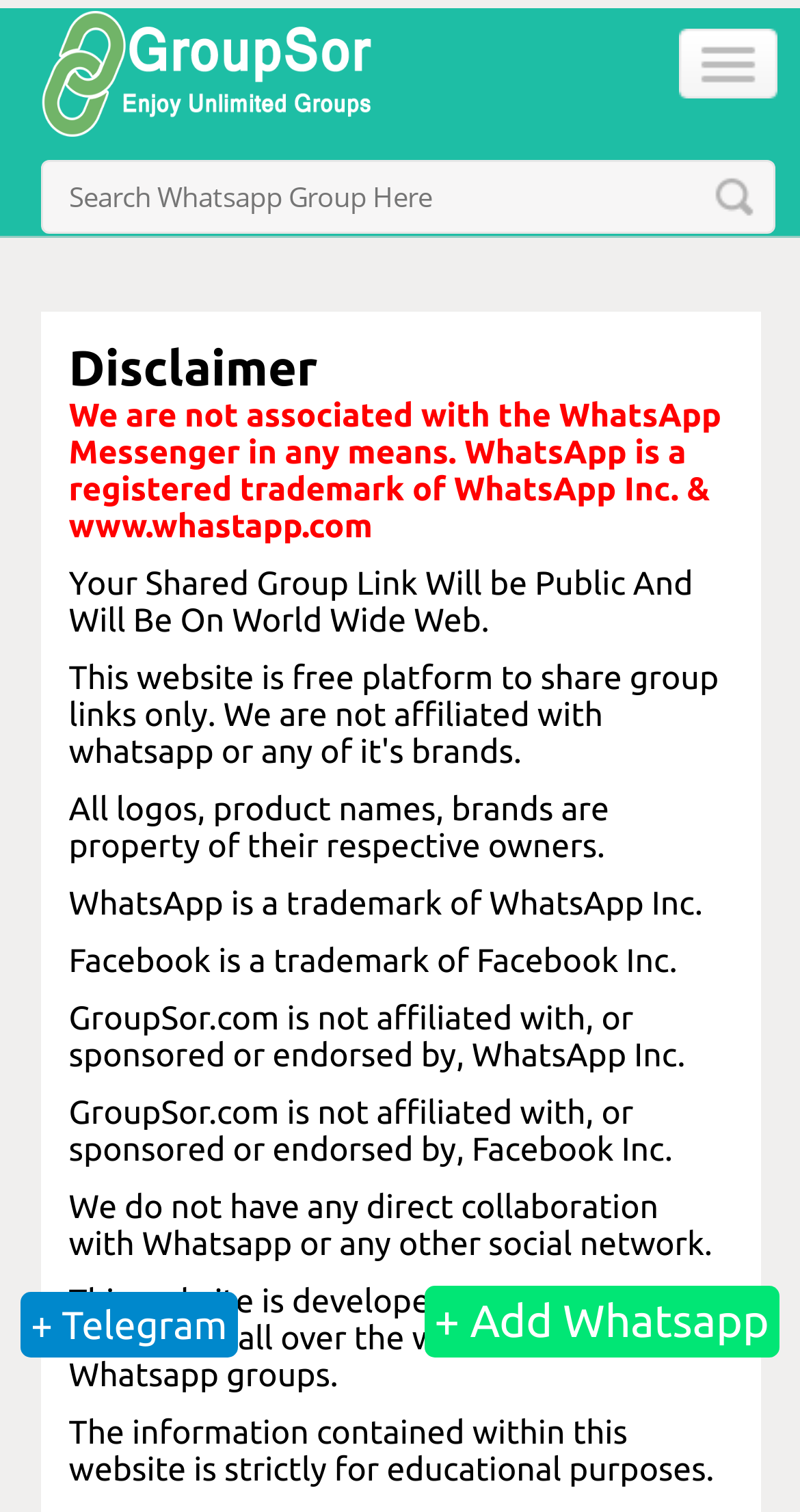What is the purpose of this website?
Answer the question in as much detail as possible.

Based on the disclaimer section, it is clear that the website is developed for connecting people all over the world via public Whatsapp groups, which implies that the website is a platform for people to find and join various Whatsapp groups.